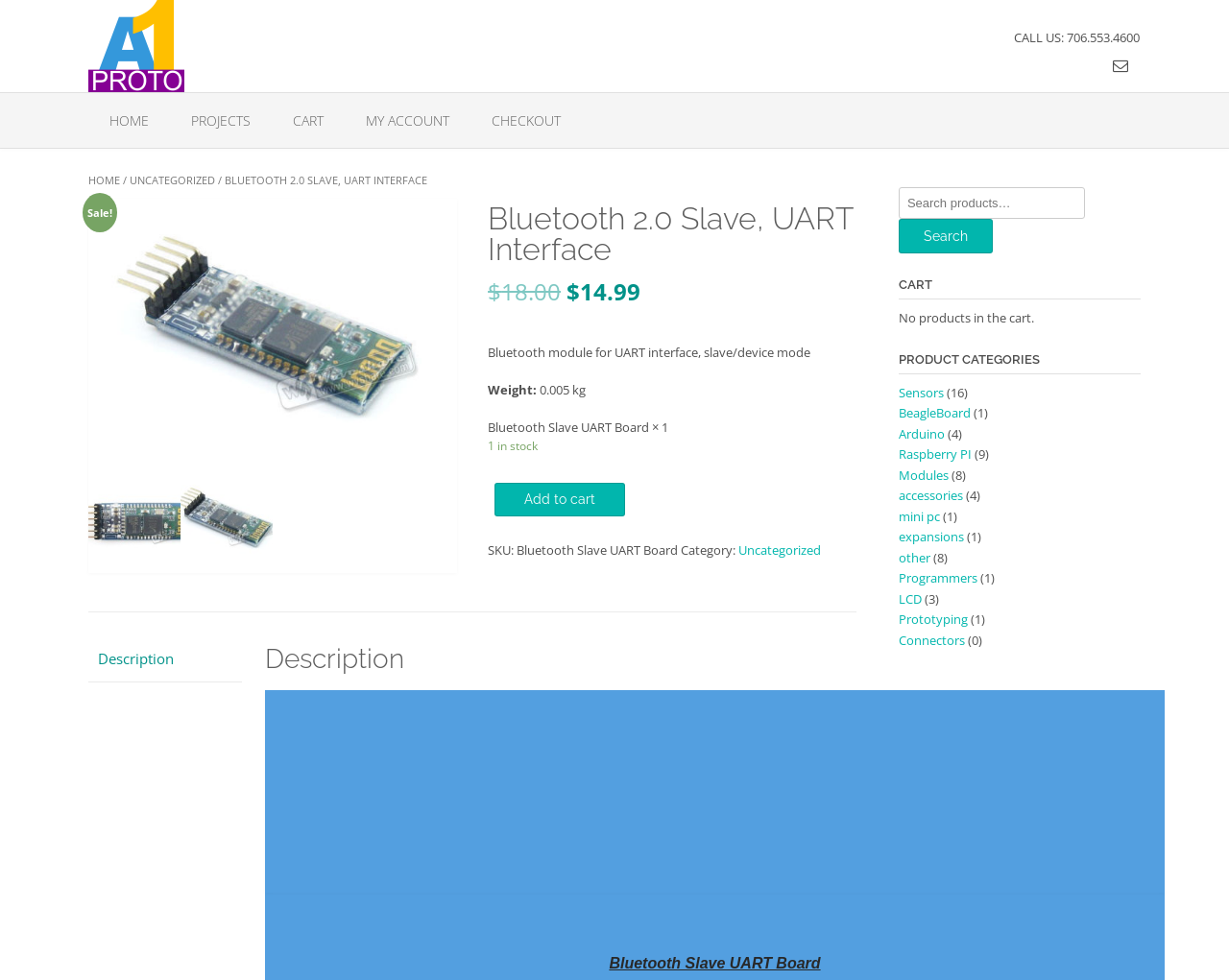Identify the bounding box coordinates of the region I need to click to complete this instruction: "Call the customer service".

[0.825, 0.029, 0.927, 0.047]